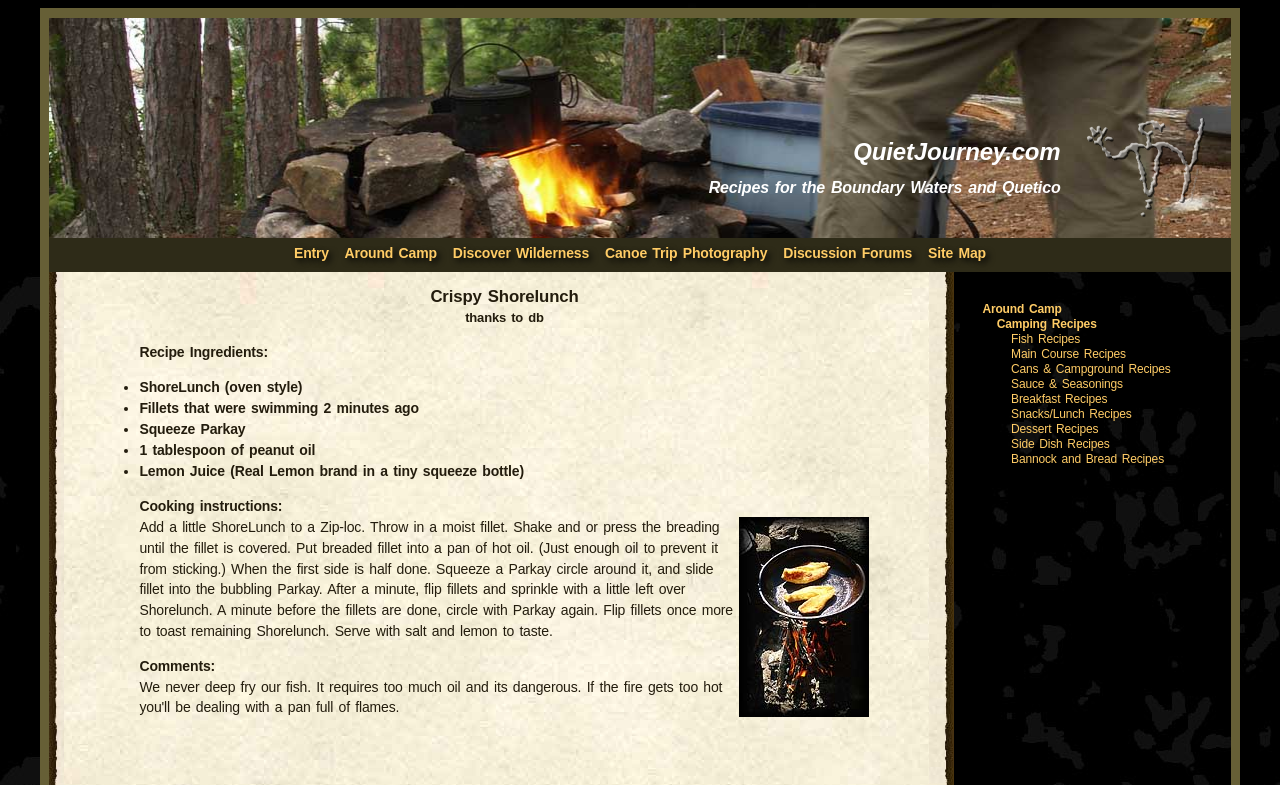What is the first ingredient in the recipe? Please answer the question using a single word or phrase based on the image.

ShoreLunch (oven style)